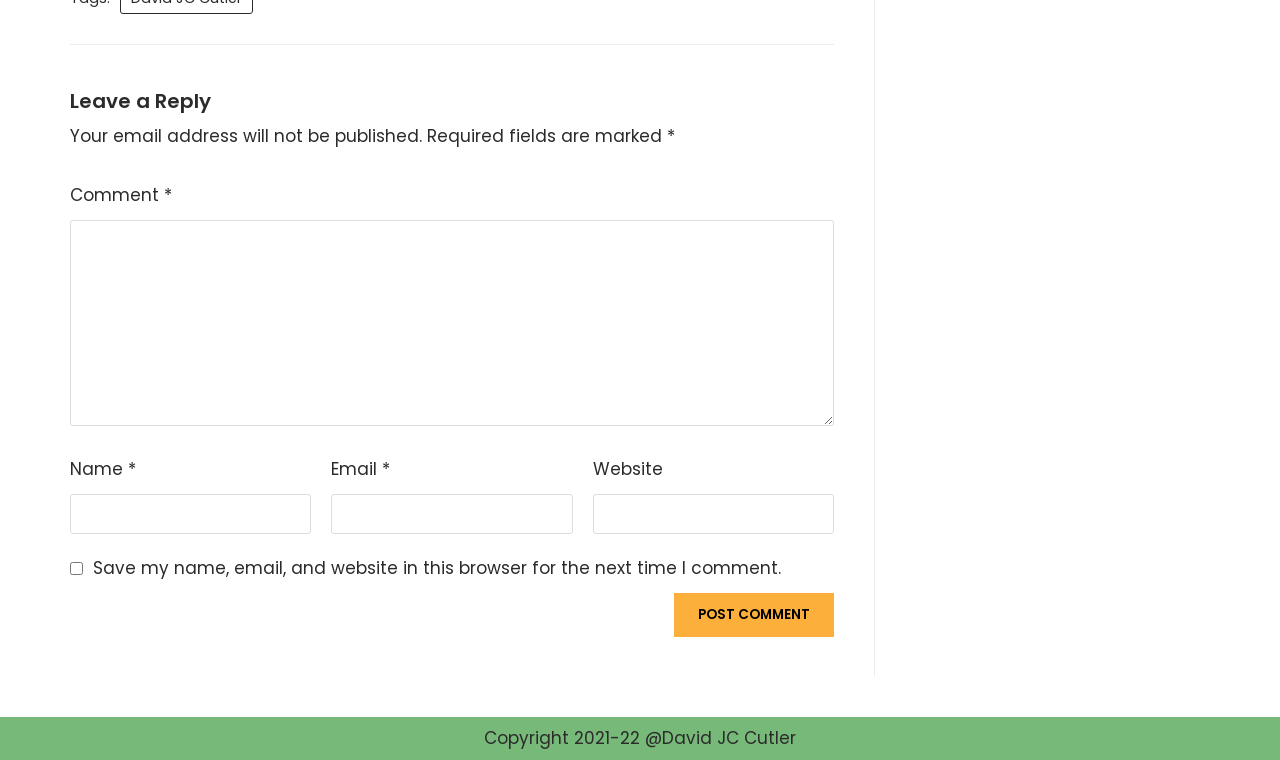What is the copyright information on the webpage?
Using the image provided, answer with just one word or phrase.

2021-22 @David JC Cutler